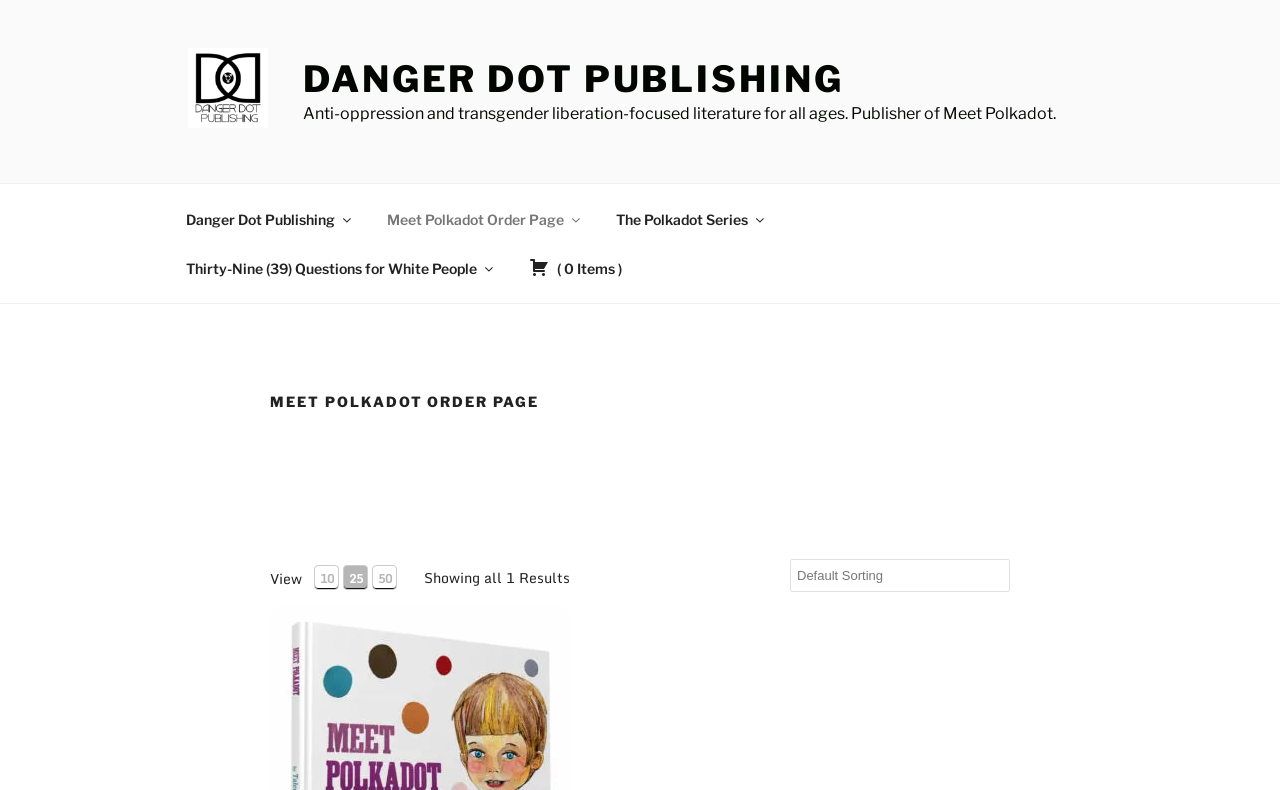Describe the webpage in detail, including text, images, and layout.

The webpage is an order page for "Meet Polkadot" from Danger Dot Publishing. At the top left, there is a link to "Danger Dot Publishing" accompanied by an image with the same name. Next to it, there is a link to "DANGER DOT PUBLISHING" in a larger font size. Below these links, there is a brief description of Danger Dot Publishing, stating that it is a publisher focused on anti-oppression and transgender liberation literature for all ages.

On the top right, there is a navigation menu with several links, including "Danger Dot Publishing", "Meet Polkadot Order Page", "The Polkadot Series", and "Thirty-Nine (39) Questions for White People". Next to the navigation menu, there is a shopping cart icon with the text "( 0 Items )" and a dropdown menu.

Below the navigation menu, there is a heading "MEET POLKADOT ORDER PAGE" in a larger font size. Underneath the heading, there are options to view 10, 25, or 50 results per page. The current page is showing all 1 result. There is also a combobox and a "Quickview" button at the bottom of the page.